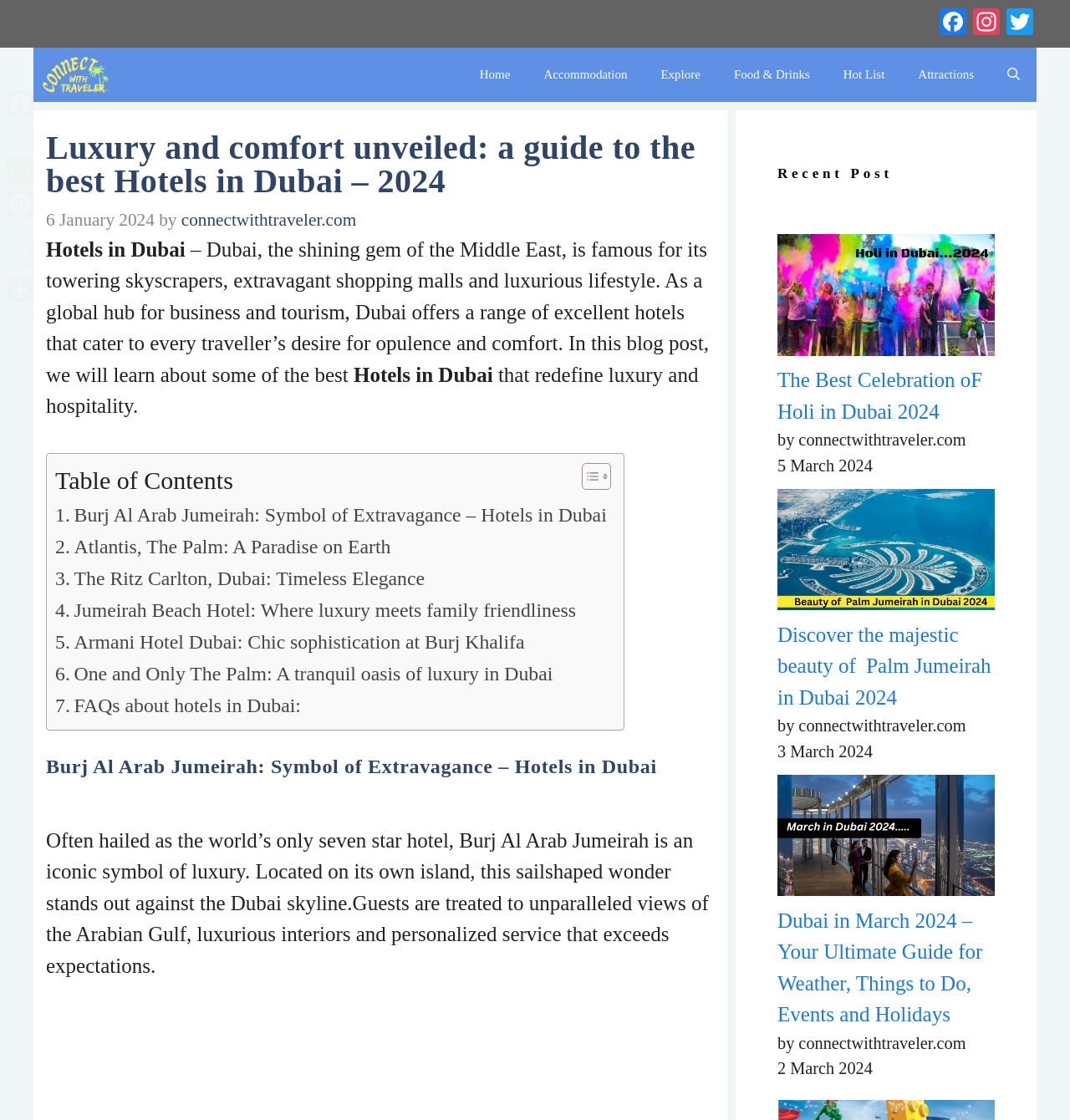Please specify the bounding box coordinates of the clickable section necessary to execute the following command: "Explore the Atlantis, The Palm hotel".

[0.052, 0.474, 0.365, 0.502]